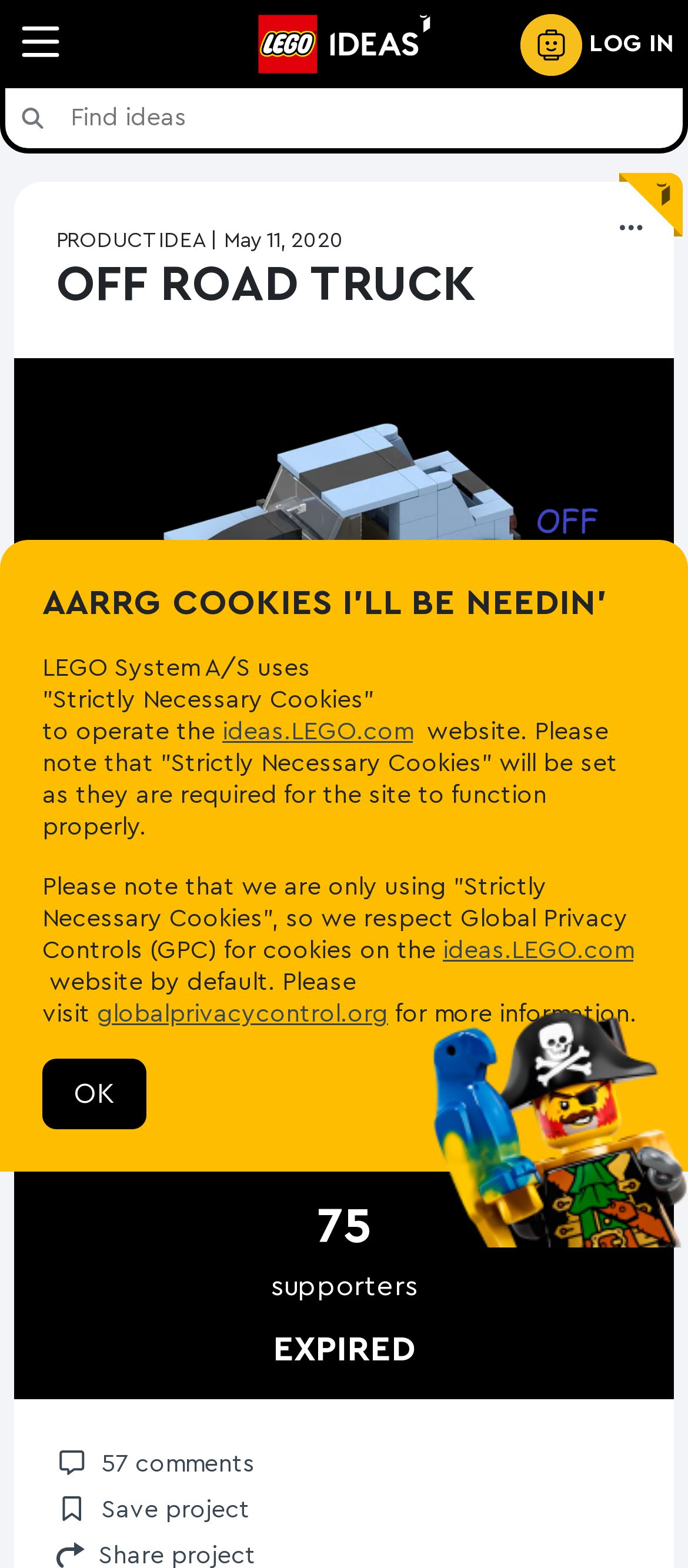How many supporters does the Off Road Truck product idea have?
Kindly offer a comprehensive and detailed response to the question.

I determined the answer by looking at the static text element '75' which is located near the text 'supporters', indicating that the product idea has 75 supporters.